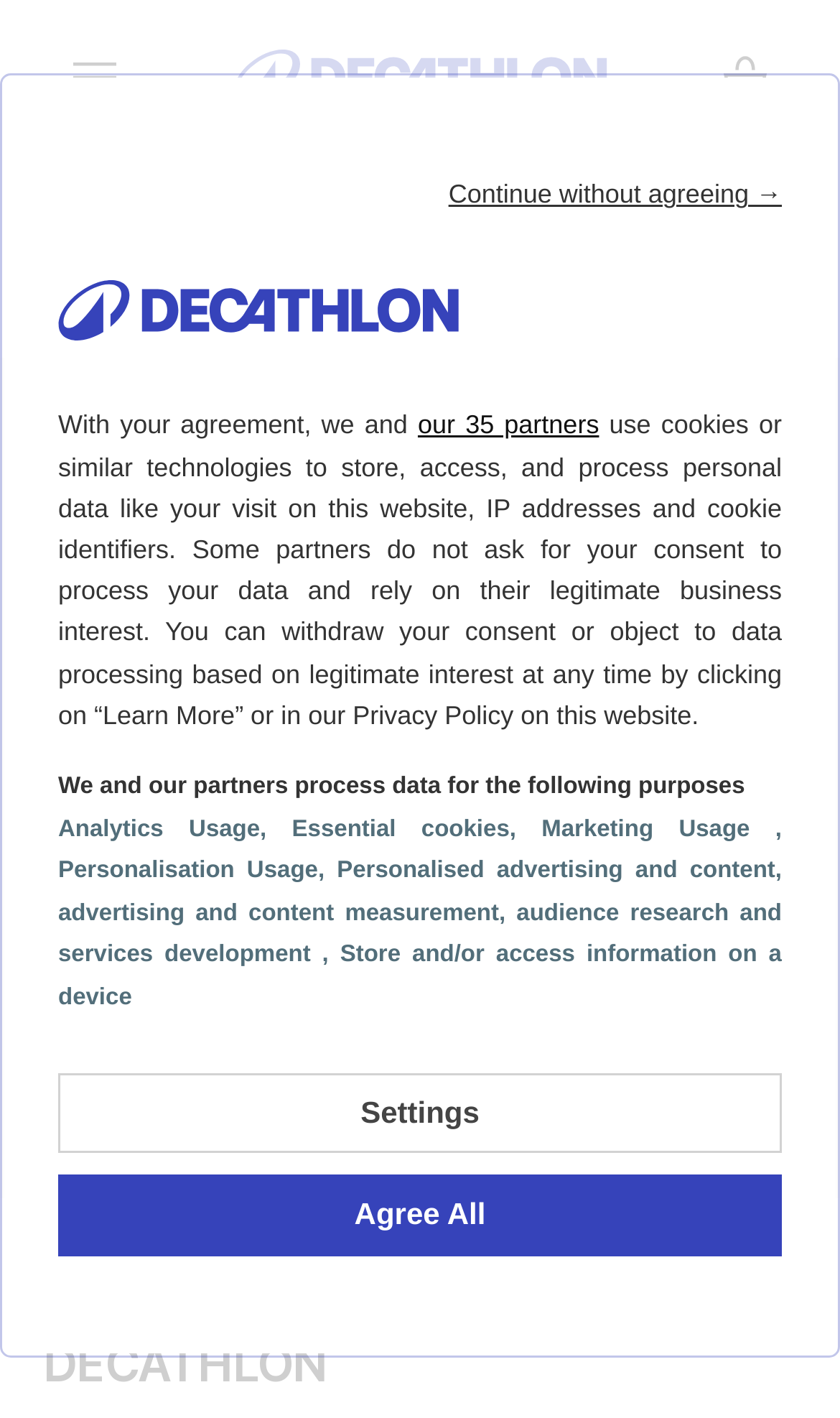What is the navigation section called?
Using the image, respond with a single word or phrase.

Breadcrumb